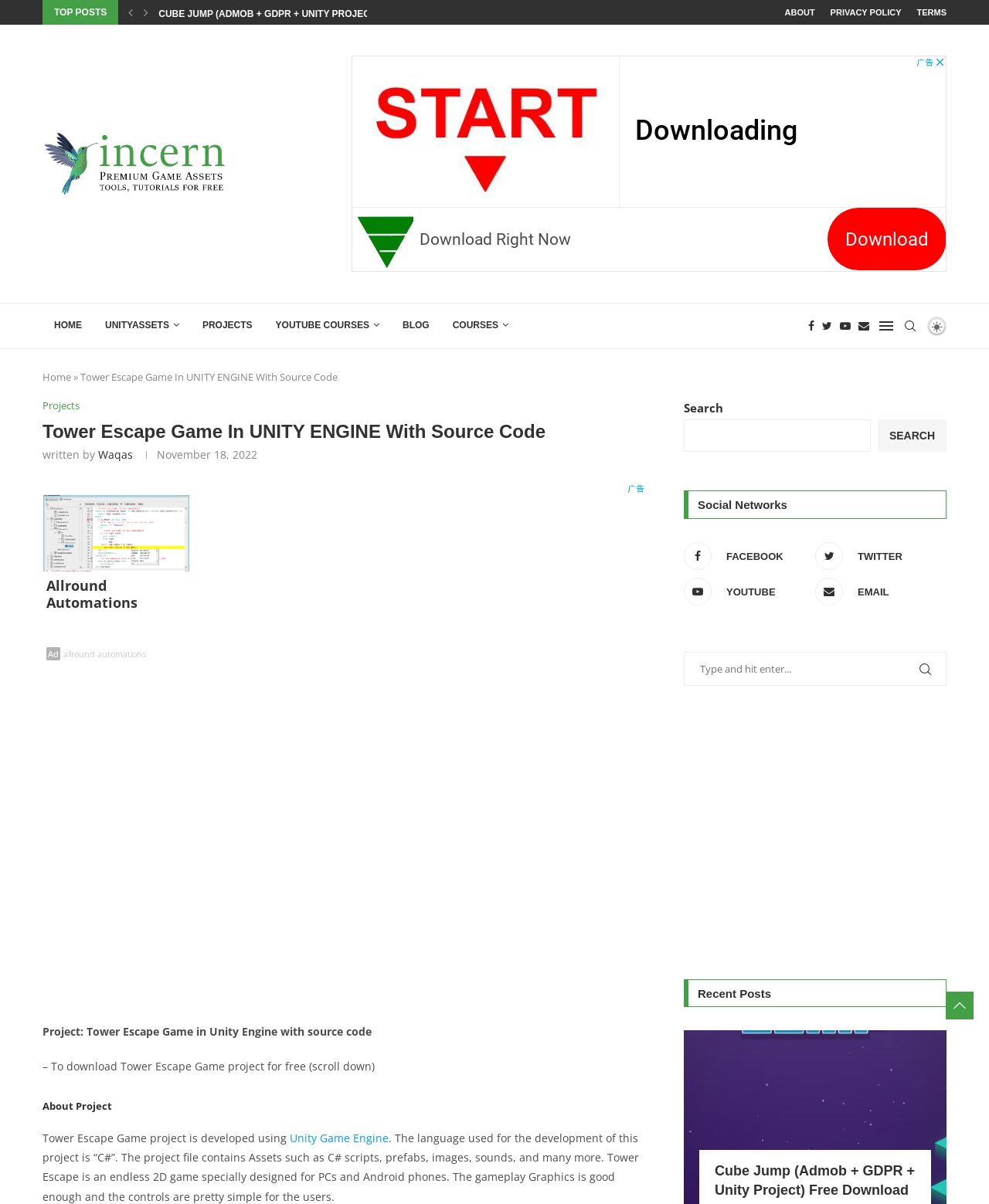Extract the primary headline from the webpage and present its text.

Tower Escape Game In UNITY ENGINE With Source Code